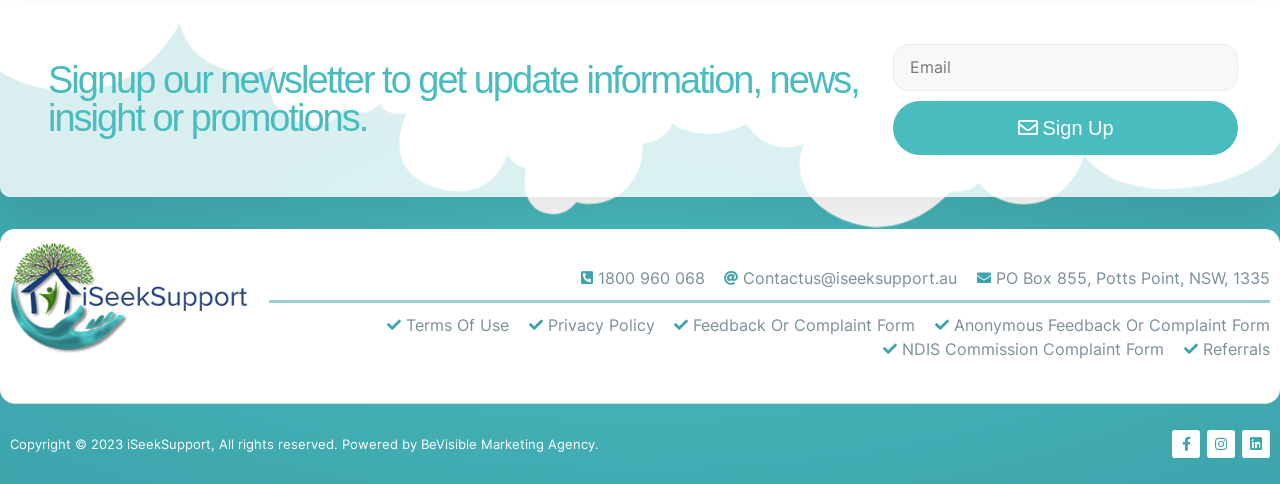Please provide the bounding box coordinates for the element that needs to be clicked to perform the following instruction: "Visit Facebook page". The coordinates should be given as four float numbers between 0 and 1, i.e., [left, top, right, bottom].

[0.916, 0.889, 0.938, 0.946]